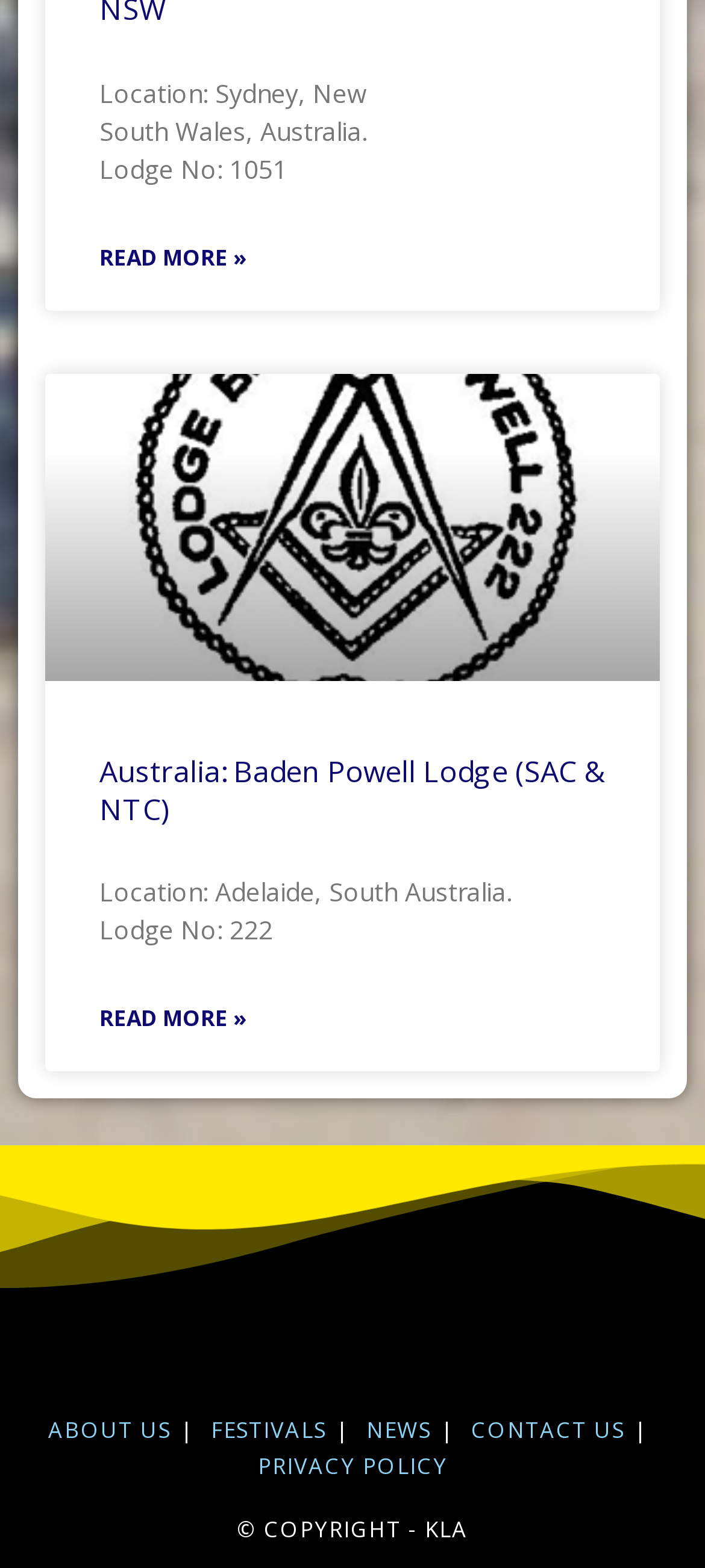How many links are in the footer section?
Respond to the question with a single word or phrase according to the image.

5